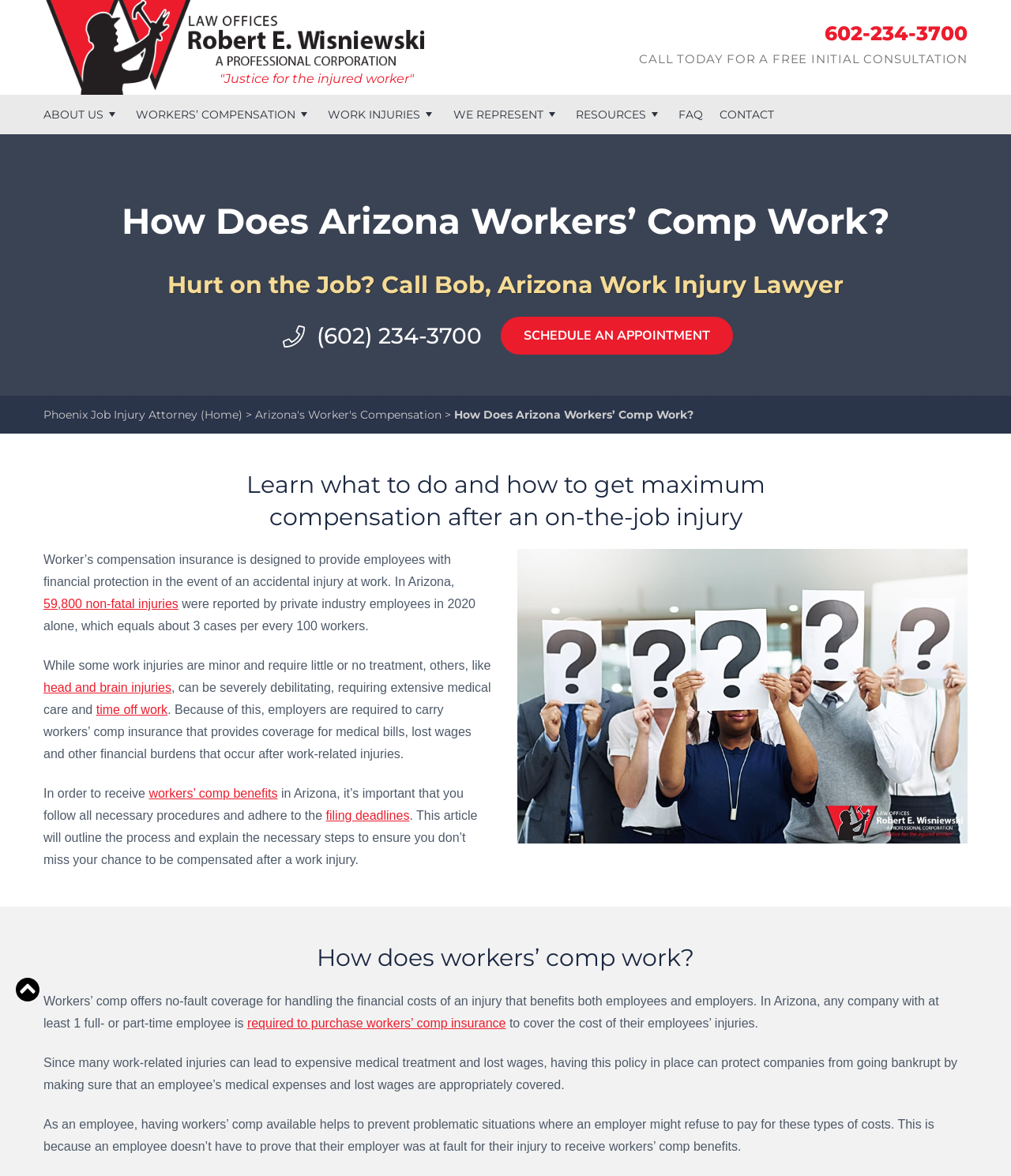Provide your answer to the question using just one word or phrase: What type of injuries can be severely debilitating?

Head and brain injuries